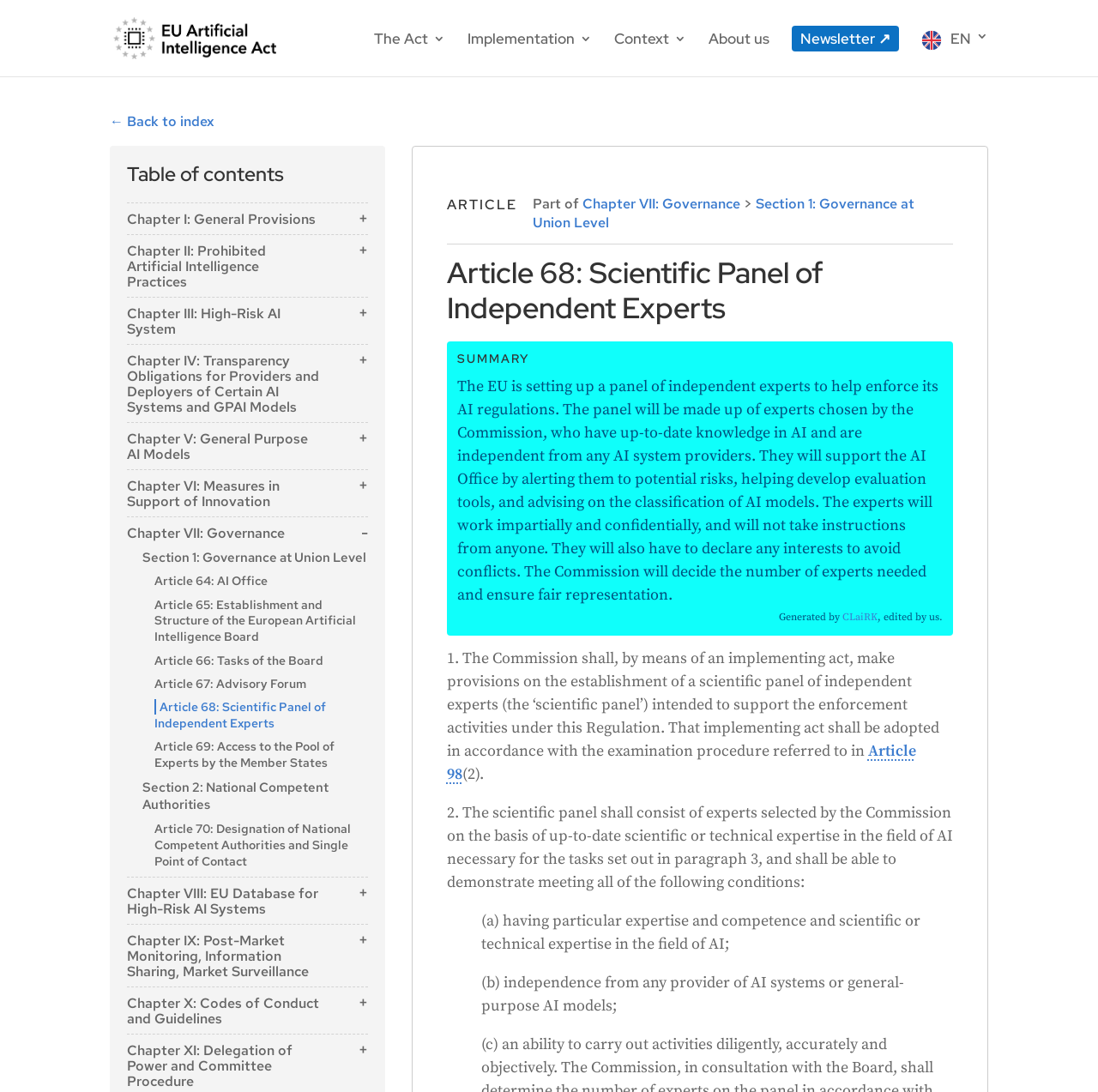How many links are there in the webpage?
Examine the screenshot and reply with a single word or phrase.

43